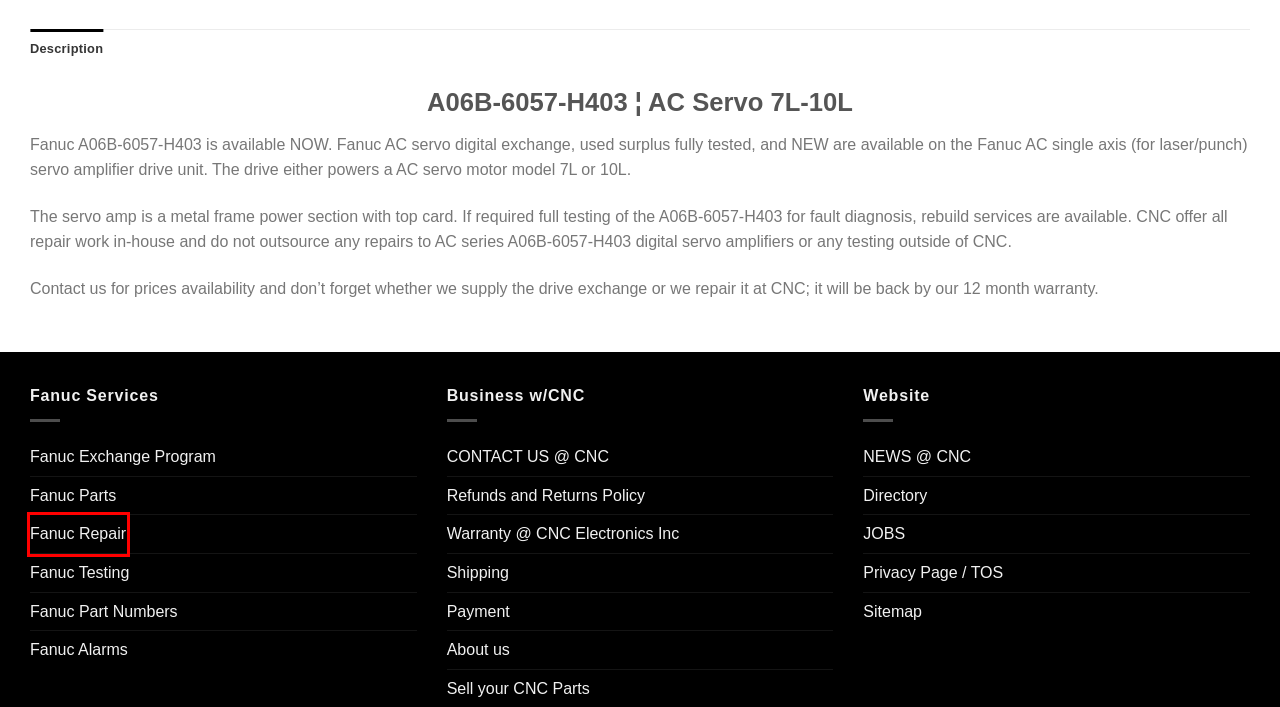Given a screenshot of a webpage with a red bounding box around a UI element, please identify the most appropriate webpage description that matches the new webpage after you click on the element. Here are the candidates:
A. Job Vacancies and Careers at CNC Electronics Inc
B. About Us - CNC Electronics Inc.
C. Part Returns & Restock Policy ¦ CNC Electronics Inc.
D. Directory of resources (Machine Tools/FA/PLC) | CNC
E. Fanuc Part Numbers / Code @ CNC Electronics Inc
F. Contact CNC Electronics Inc. CNC electronic specialists USA.
G. Fanuc repair service. Quick Fanuc repairs - 1 year warranty.
H. Terms of Use (Privacy Policy) @ CNC Electronics Inc

G